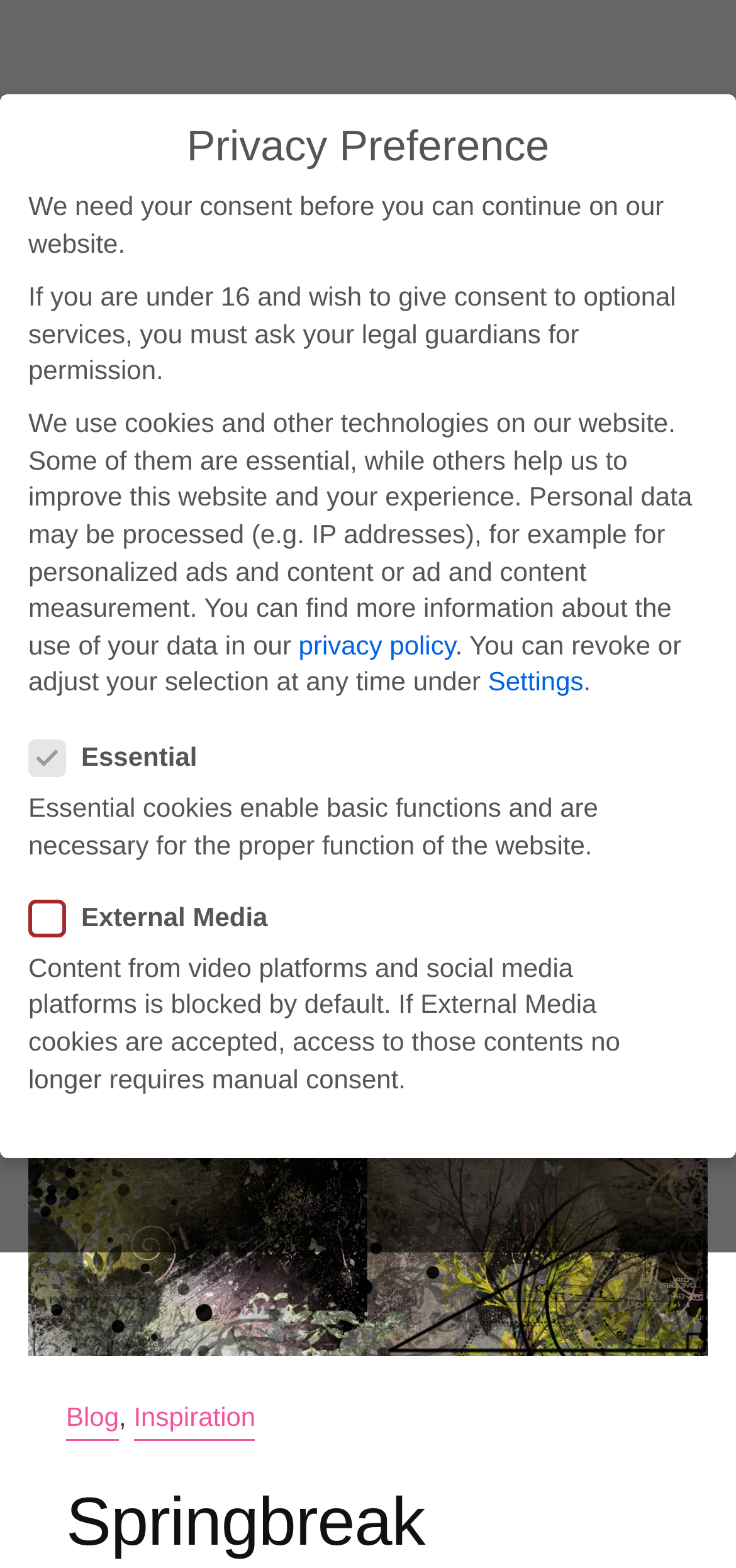Ascertain the bounding box coordinates for the UI element detailed here: "Save". The coordinates should be provided as [left, top, right, bottom] with each value being a float between 0 and 1.

[0.038, 0.811, 0.962, 0.866]